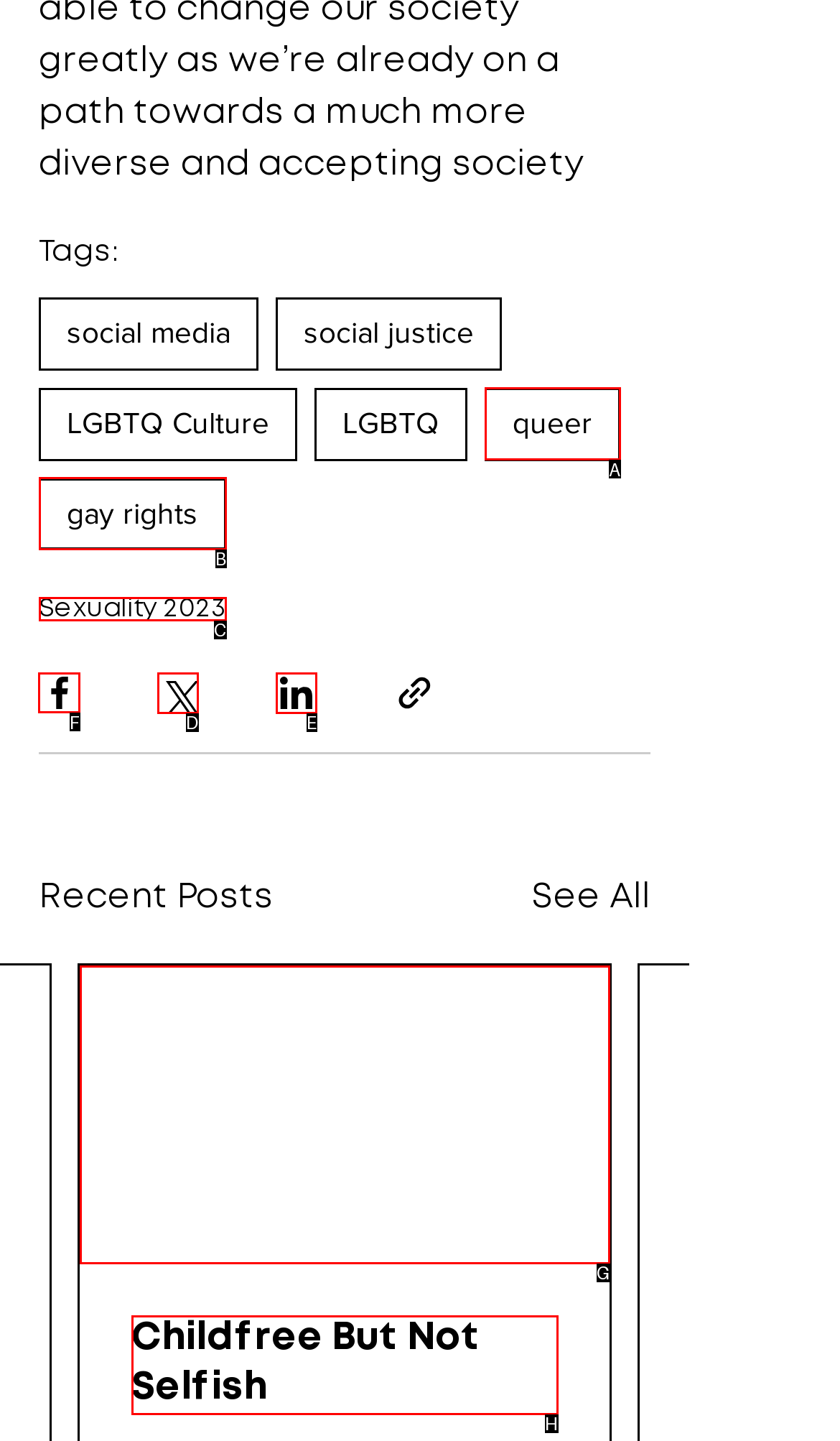Select the HTML element that needs to be clicked to perform the task: Share via Facebook. Reply with the letter of the chosen option.

F